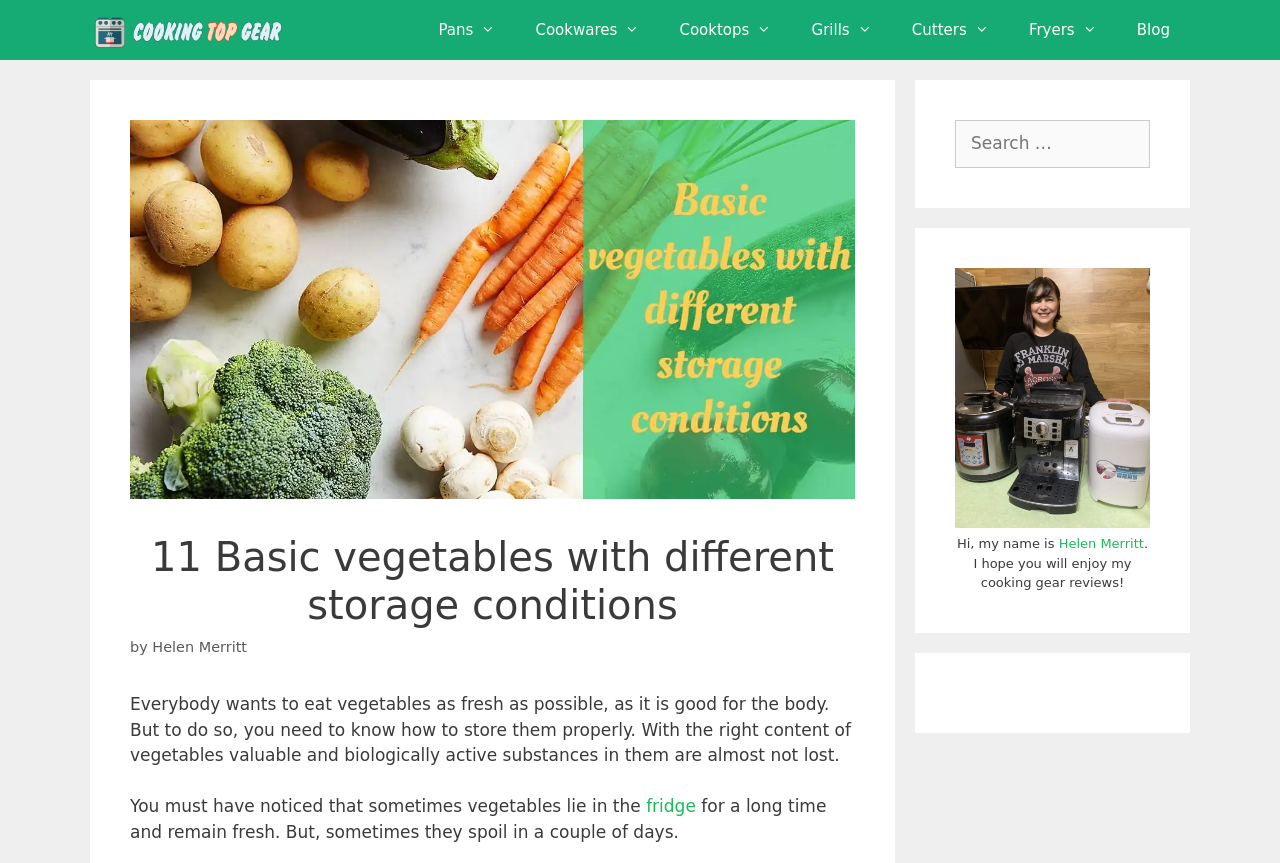Determine the bounding box coordinates of the clickable element to complete this instruction: "Click on the 'Cooking Top Gear' logo". Provide the coordinates in the format of four float numbers between 0 and 1, [left, top, right, bottom].

[0.07, 0.0, 0.226, 0.07]